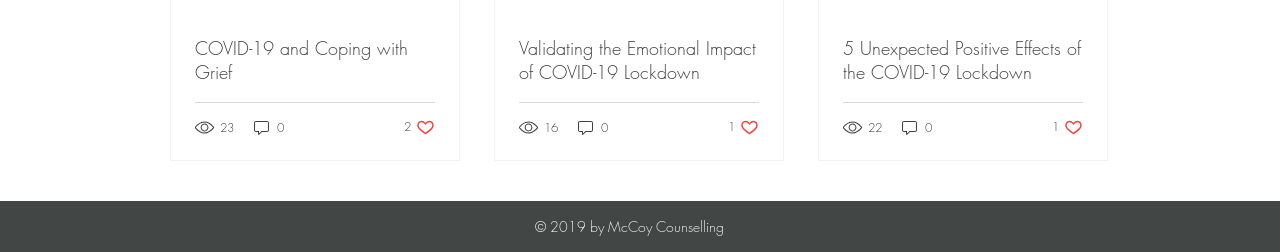Kindly determine the bounding box coordinates of the area that needs to be clicked to fulfill this instruction: "View COVID-19 and Coping with Grief".

[0.152, 0.144, 0.34, 0.335]